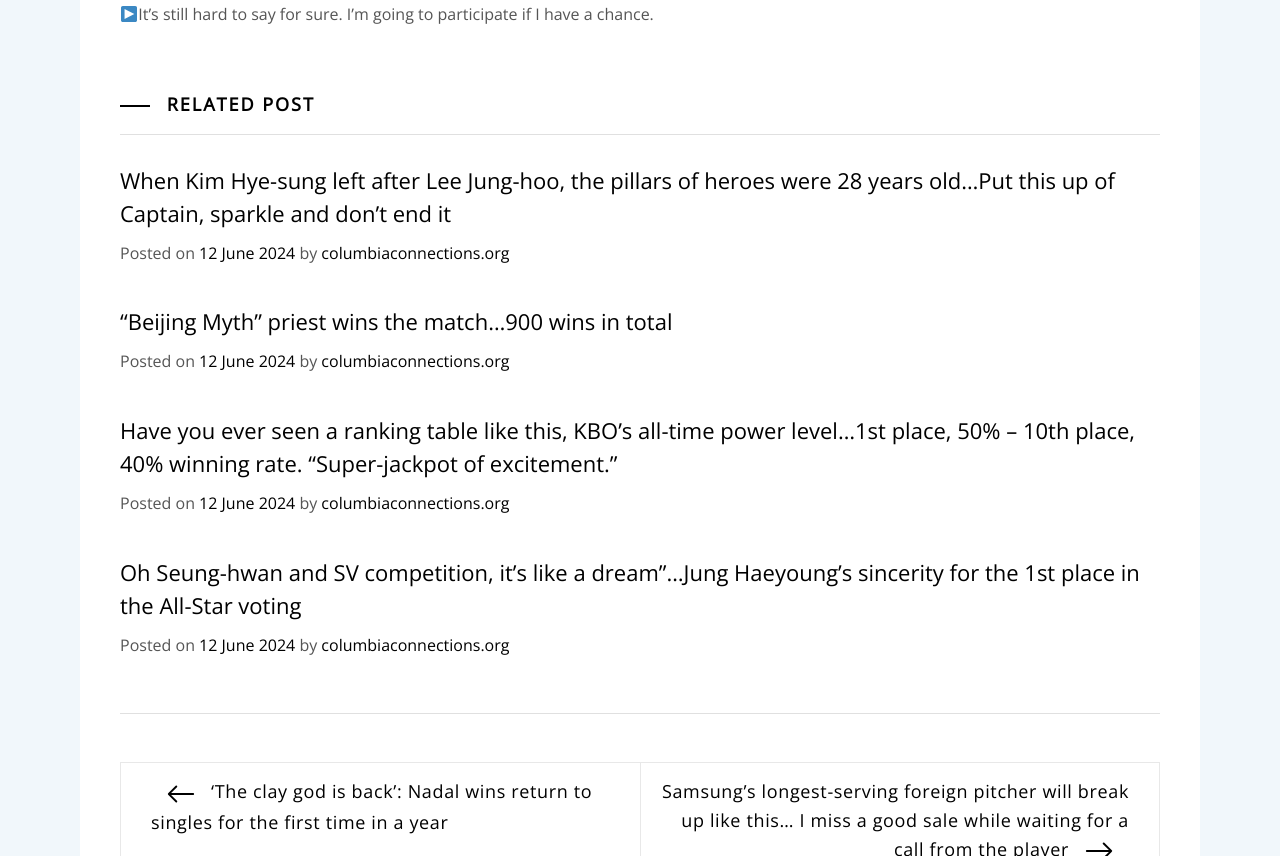Answer the question briefly using a single word or phrase: 
What is the title of the first article?

When Kim Hye-sung left after Lee Jung-hoo, the pillars of heroes were 28 years old…Put this up of Captain, sparkle and don’t end it